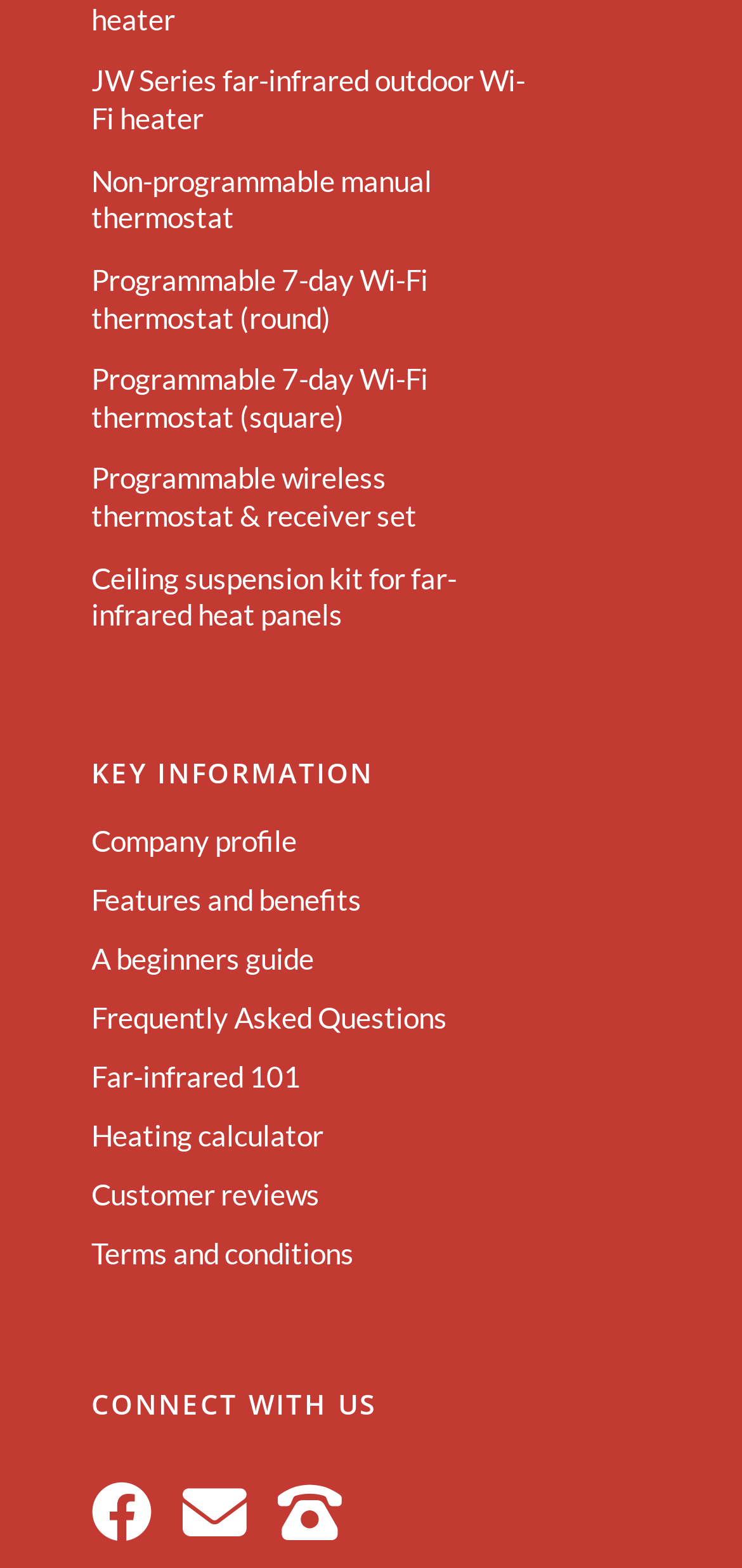How many social media links are there?
Please provide a single word or phrase as your answer based on the screenshot.

3